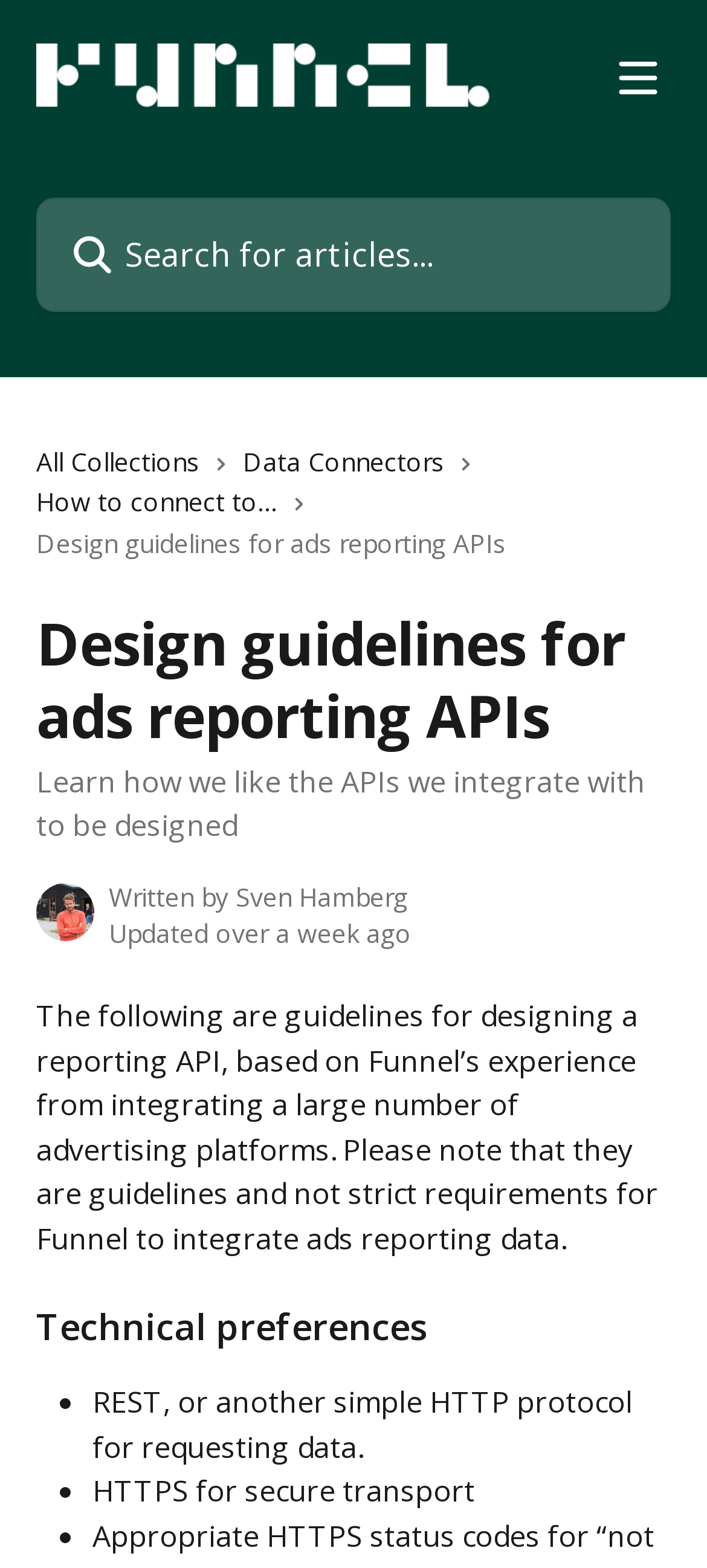Provide the bounding box coordinates of the UI element that matches the description: "alt="Funnel Knowledge Base"".

[0.051, 0.028, 0.693, 0.068]